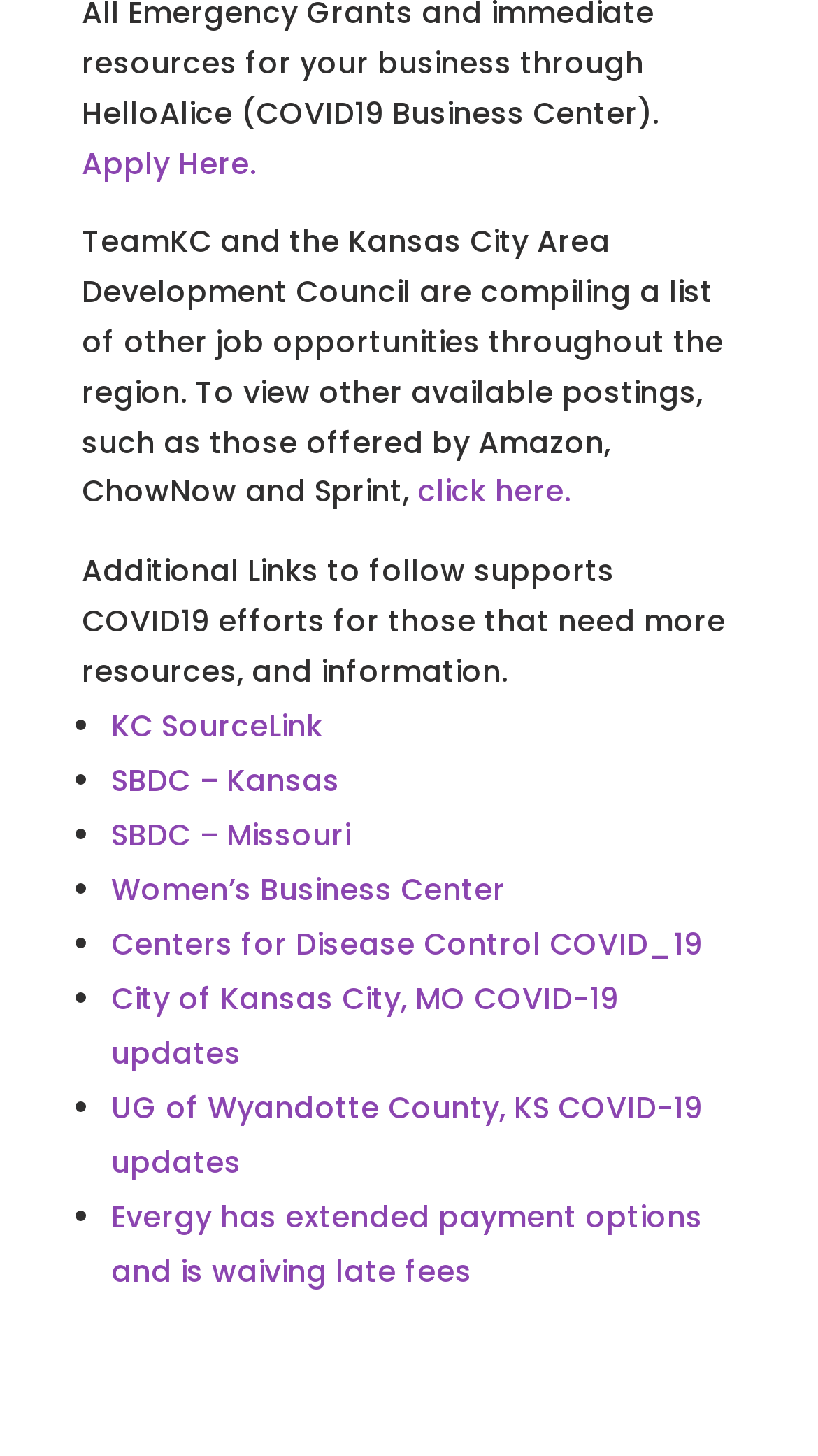Pinpoint the bounding box coordinates of the element that must be clicked to accomplish the following instruction: "Visit KC SourceLink". The coordinates should be in the format of four float numbers between 0 and 1, i.e., [left, top, right, bottom].

[0.136, 0.484, 0.395, 0.512]